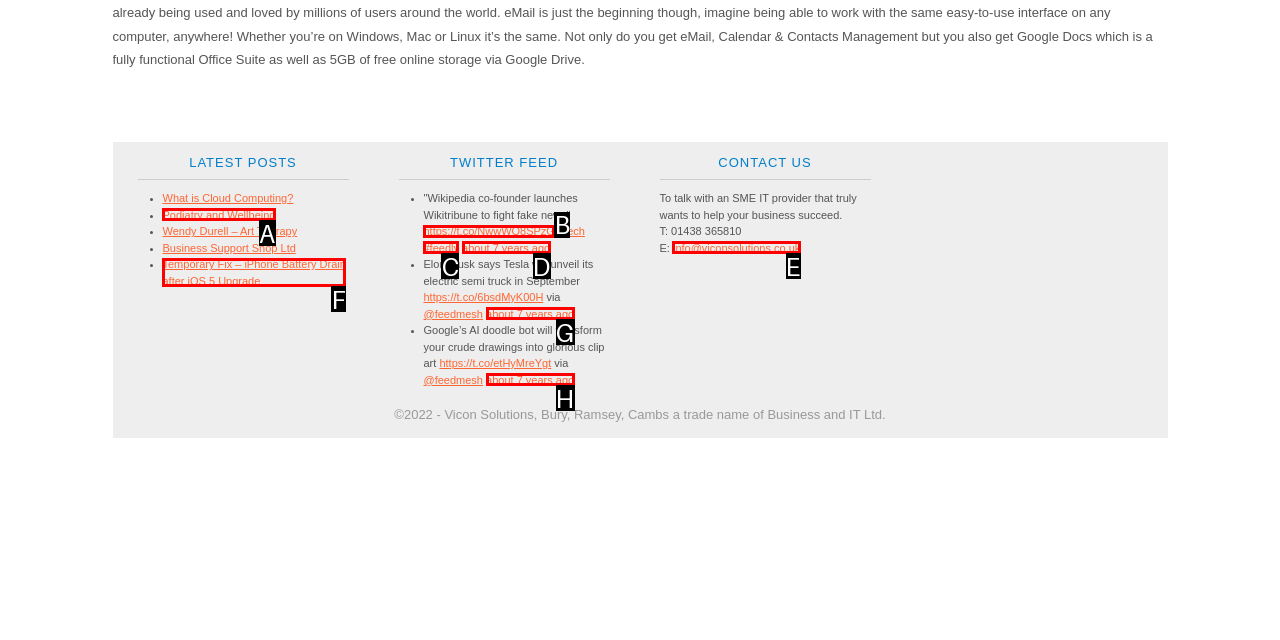Identify the letter that best matches this UI element description: Podiatry and Wellbeing
Answer with the letter from the given options.

A